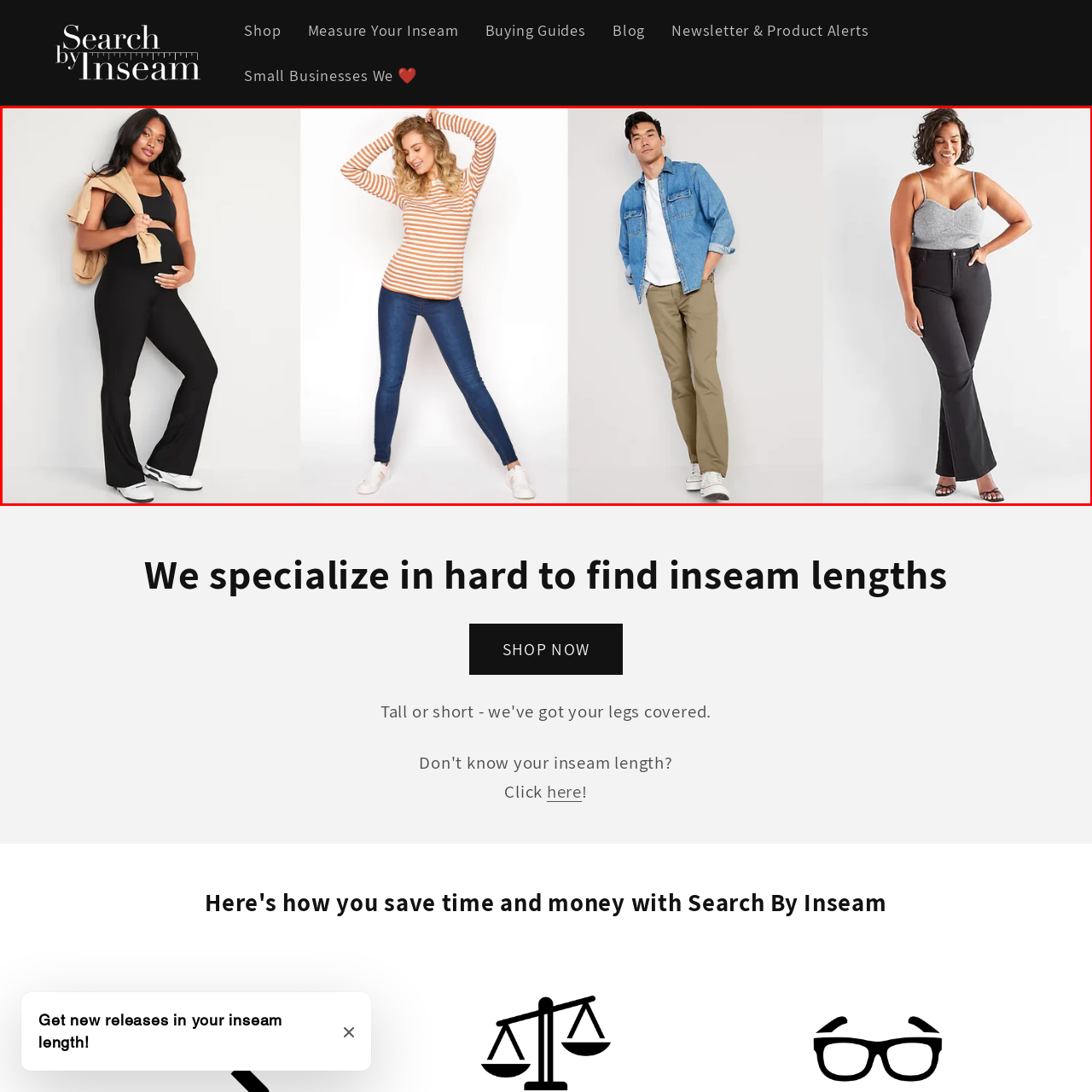How many models are featured in the image?
Scrutinize the image inside the red bounding box and provide a detailed and extensive answer to the question.

The caption describes the outfits of four distinct models, each showcasing a unique fashion style, which implies that there are four models in the image.